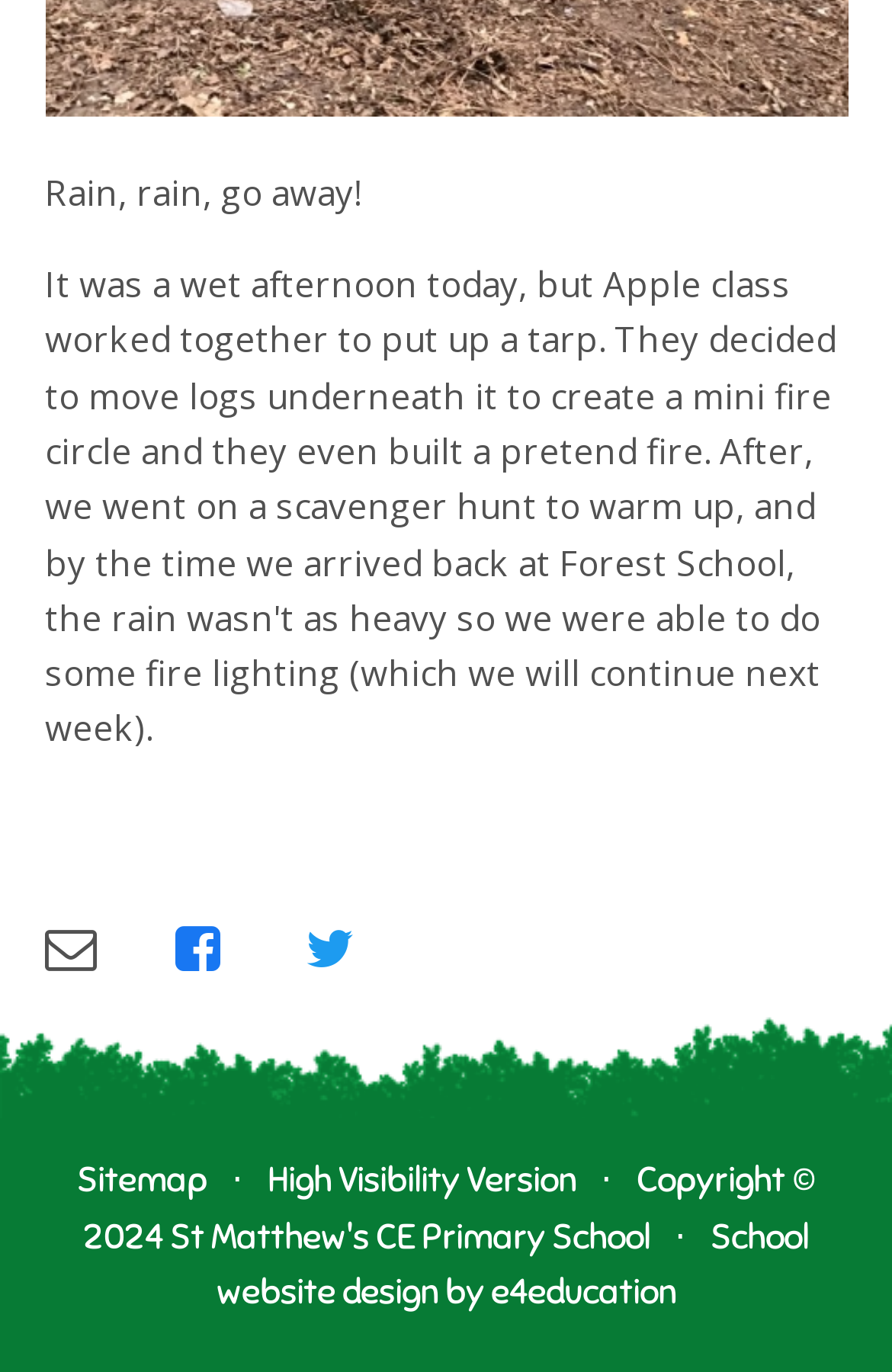What is the first text on the webpage?
We need a detailed and meticulous answer to the question.

The first text on the webpage is 'Rain, rain, go away!' which is a StaticText element with bounding box coordinates [0.05, 0.124, 0.404, 0.157].